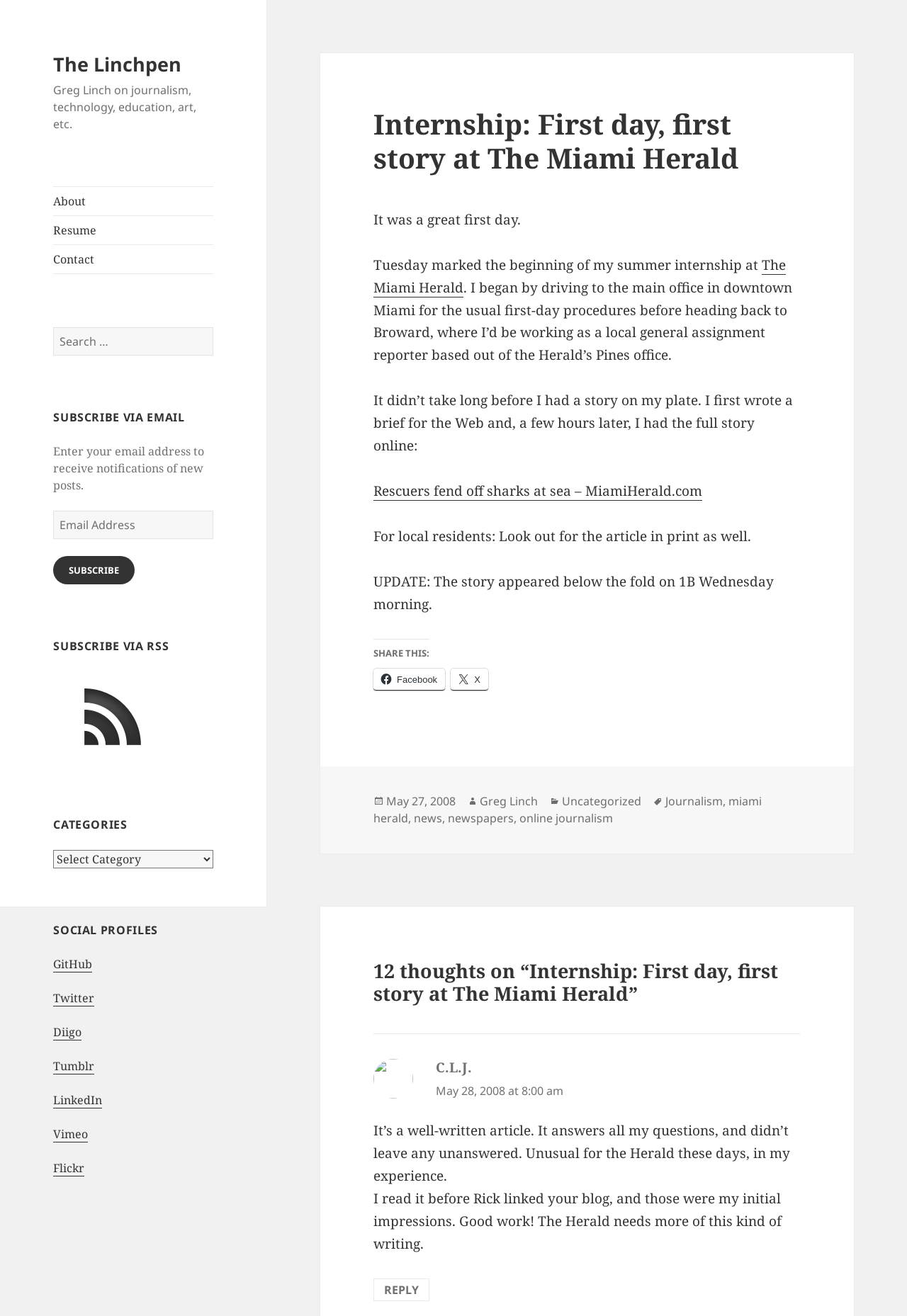What is the title of the first comment?
Relying on the image, give a concise answer in one word or a brief phrase.

C.L.J. says: